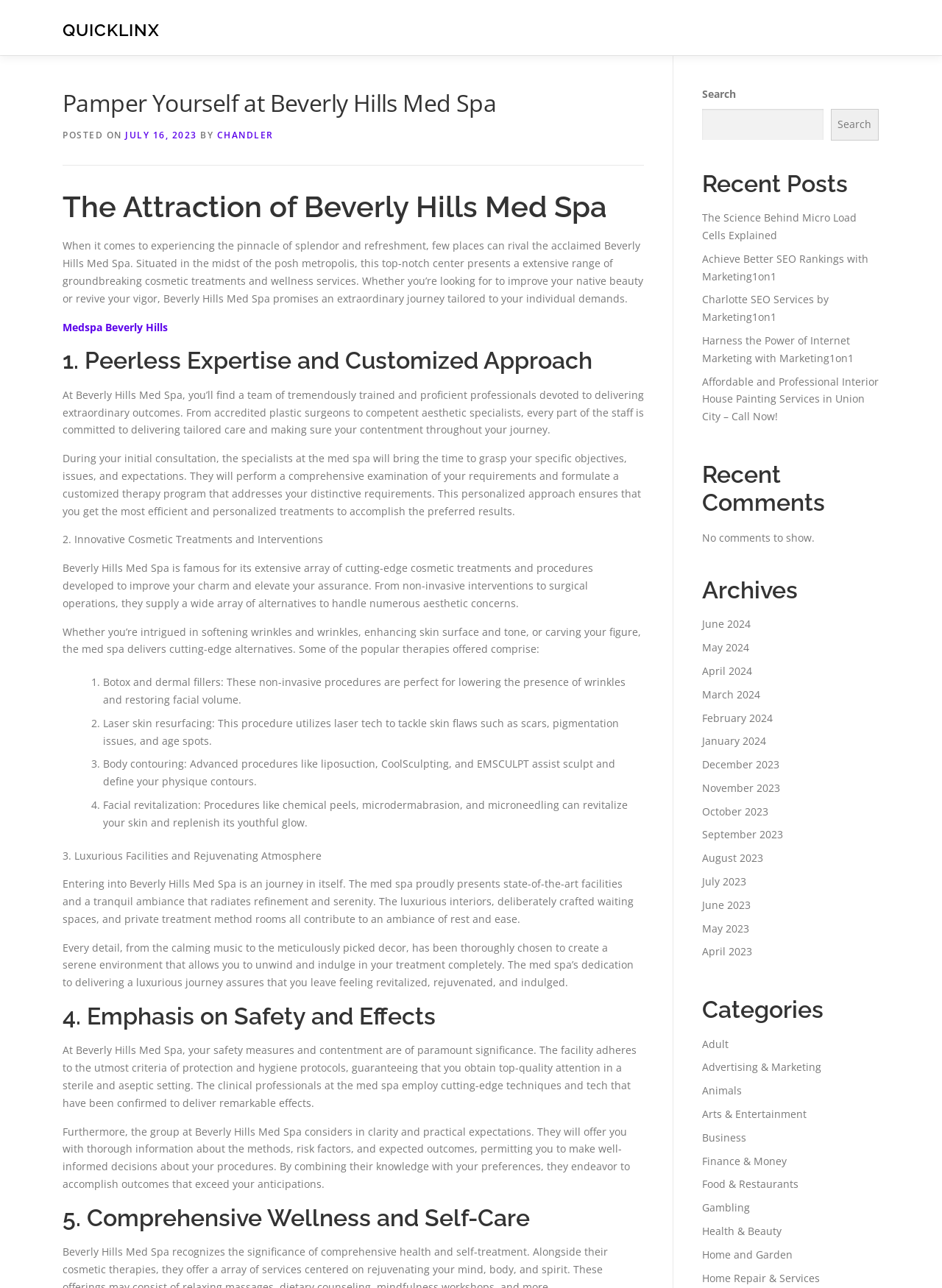Provide the bounding box coordinates of the section that needs to be clicked to accomplish the following instruction: "Learn more about Medspa Beverly Hills."

[0.066, 0.248, 0.178, 0.259]